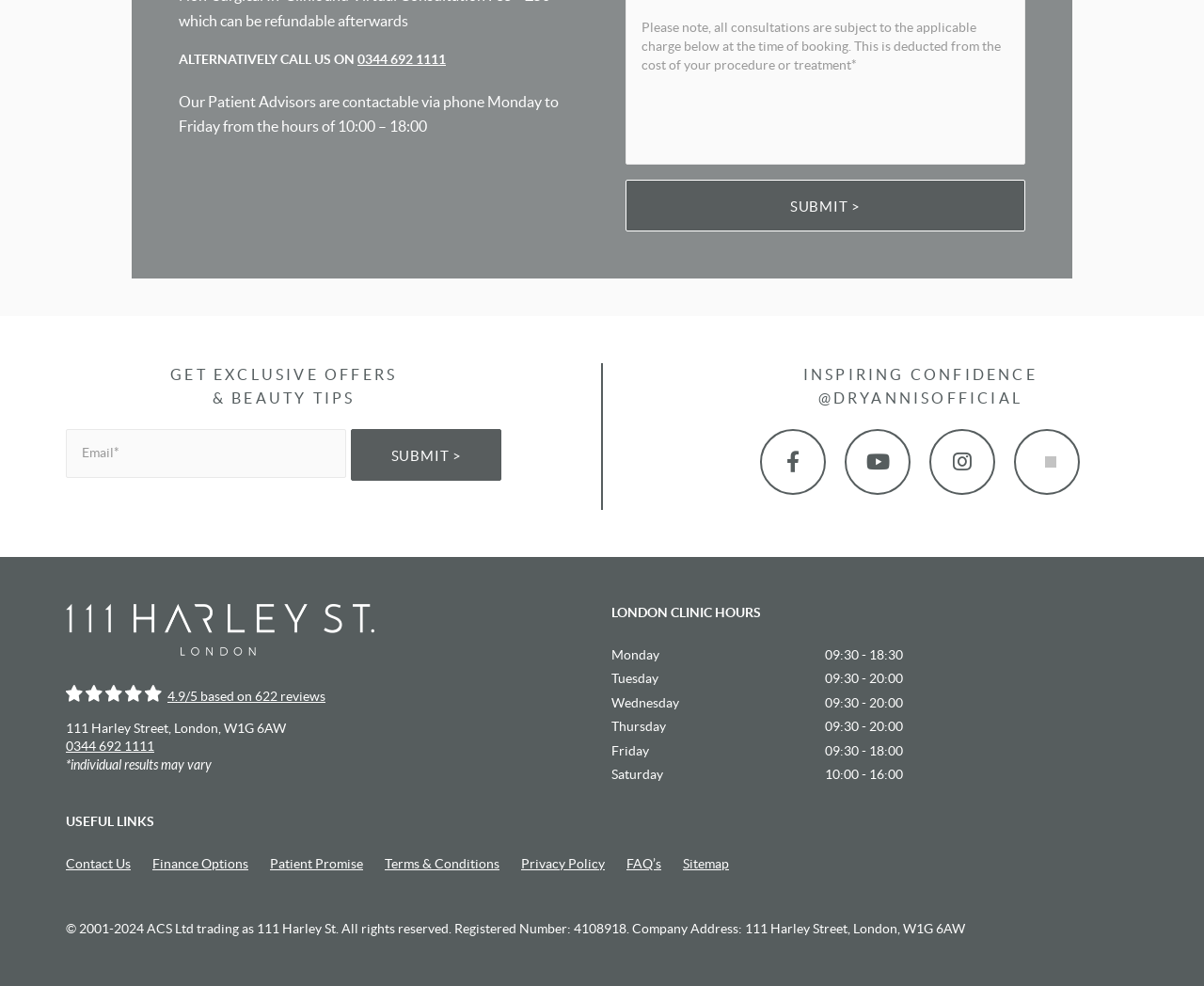What is the clinic's address?
Please provide a comprehensive answer to the question based on the webpage screenshot.

I found the clinic's address by looking at the static text '111 Harley Street, London, W1G 6AW' which is located below the logo and above the clinic hours.